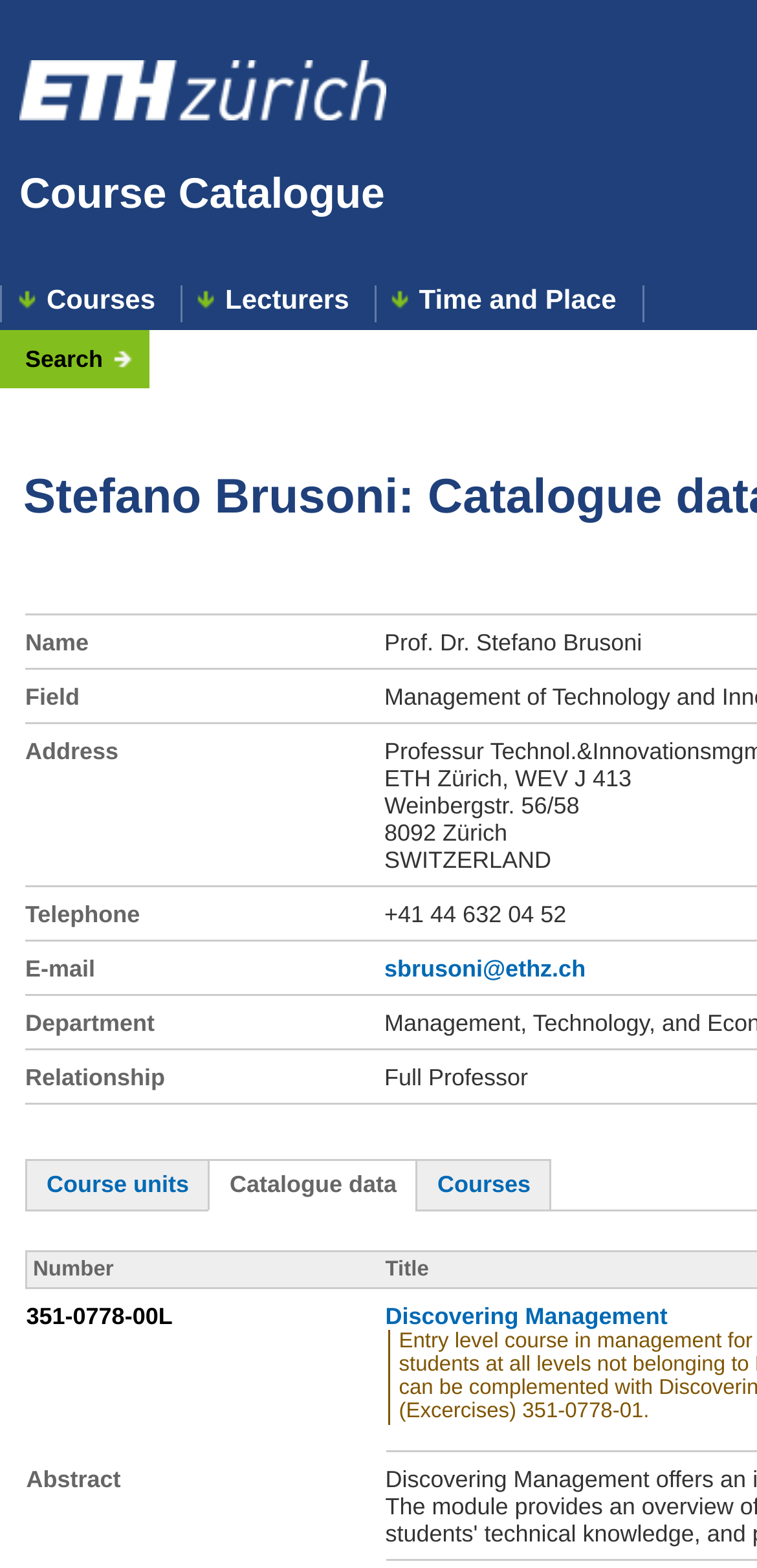Identify the bounding box coordinates for the region of the element that should be clicked to carry out the instruction: "view course units". The bounding box coordinates should be four float numbers between 0 and 1, i.e., [left, top, right, bottom].

[0.062, 0.747, 0.25, 0.764]